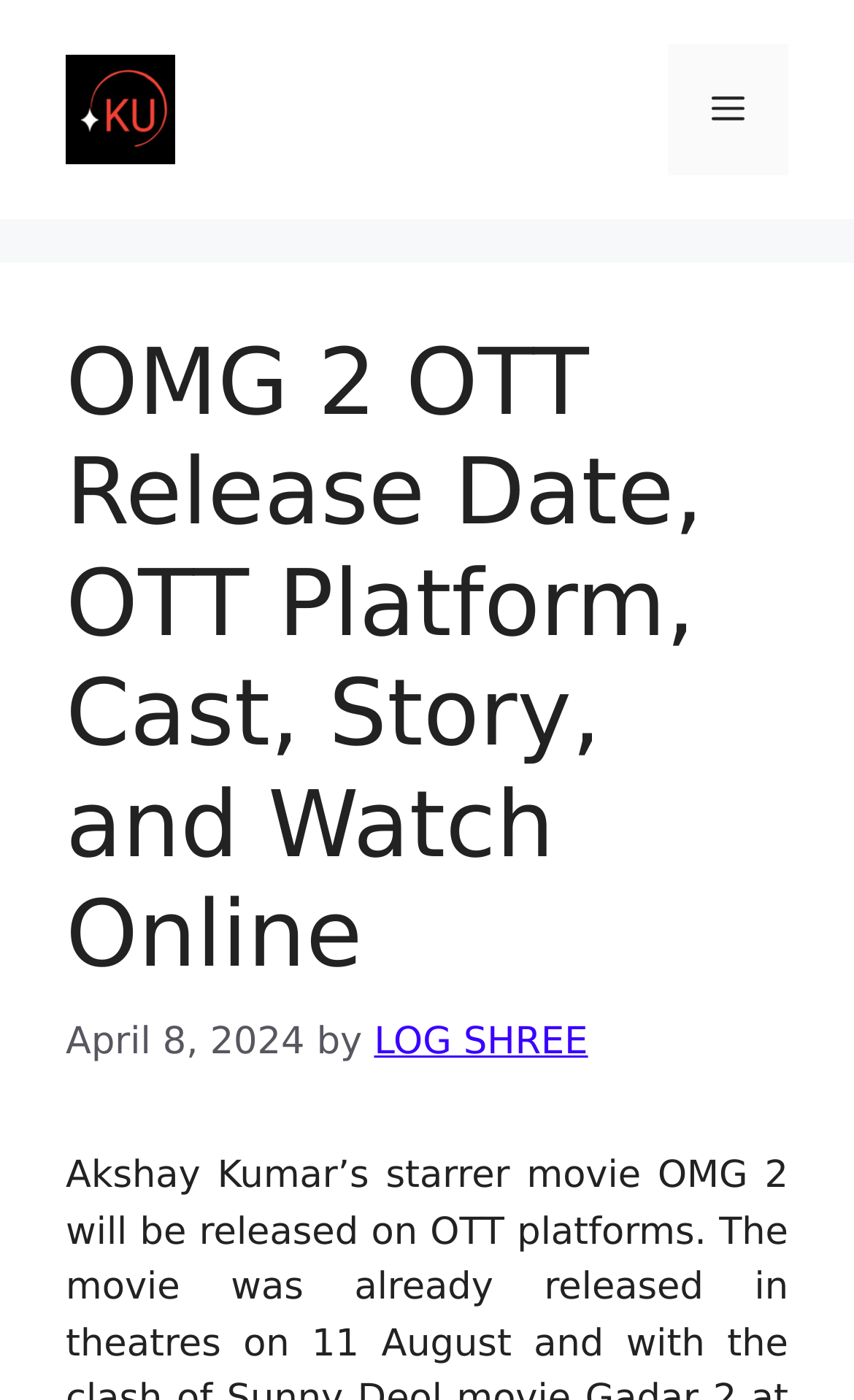What is the type of the 'Menu' button?
Answer the question using a single word or phrase, according to the image.

Button